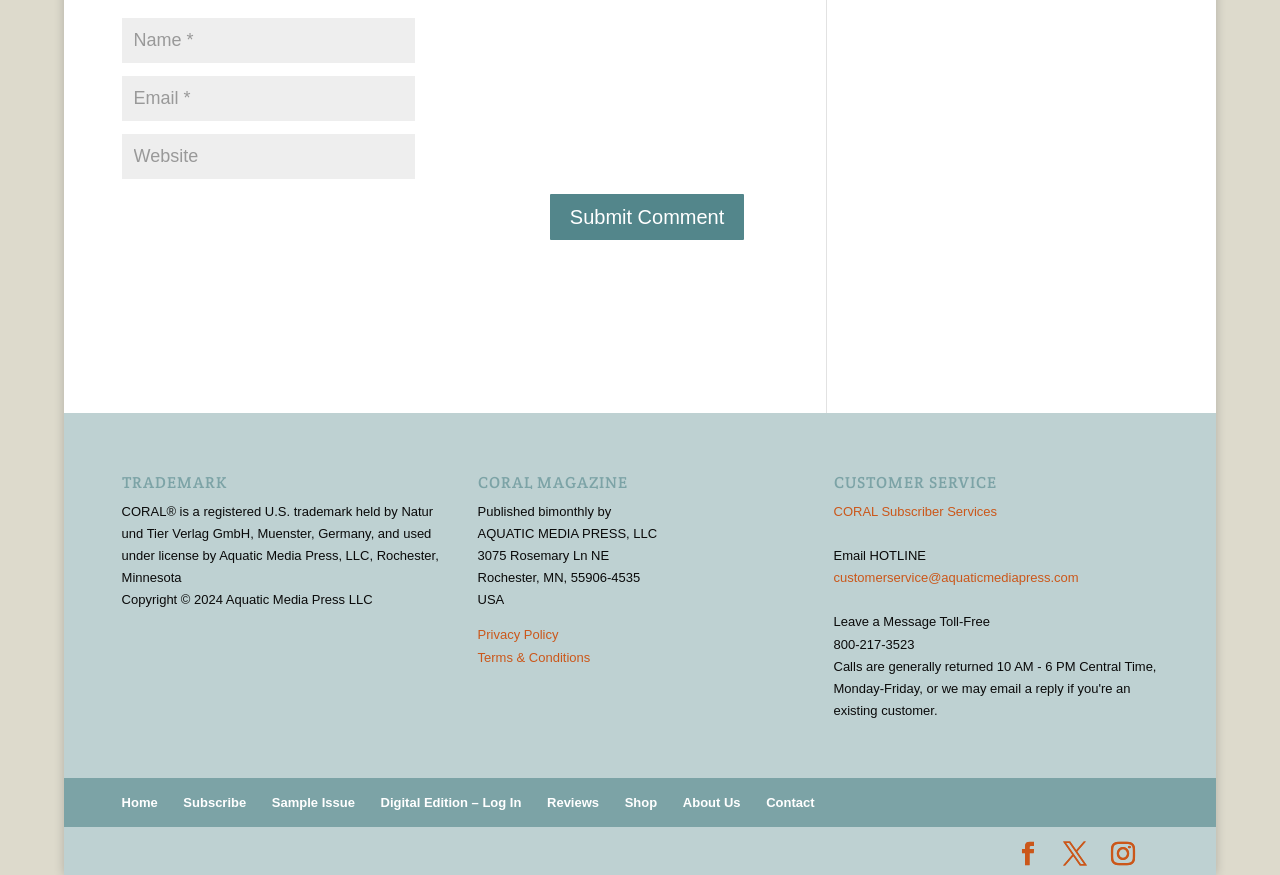What is the phone number for customer service?
Answer the question with a detailed explanation, including all necessary information.

The webpage has a section with the heading 'CUSTOMER SERVICE' and lists a phone number '800-217-3523' as a toll-free number to leave a message. This suggests that this is the phone number for customer service.